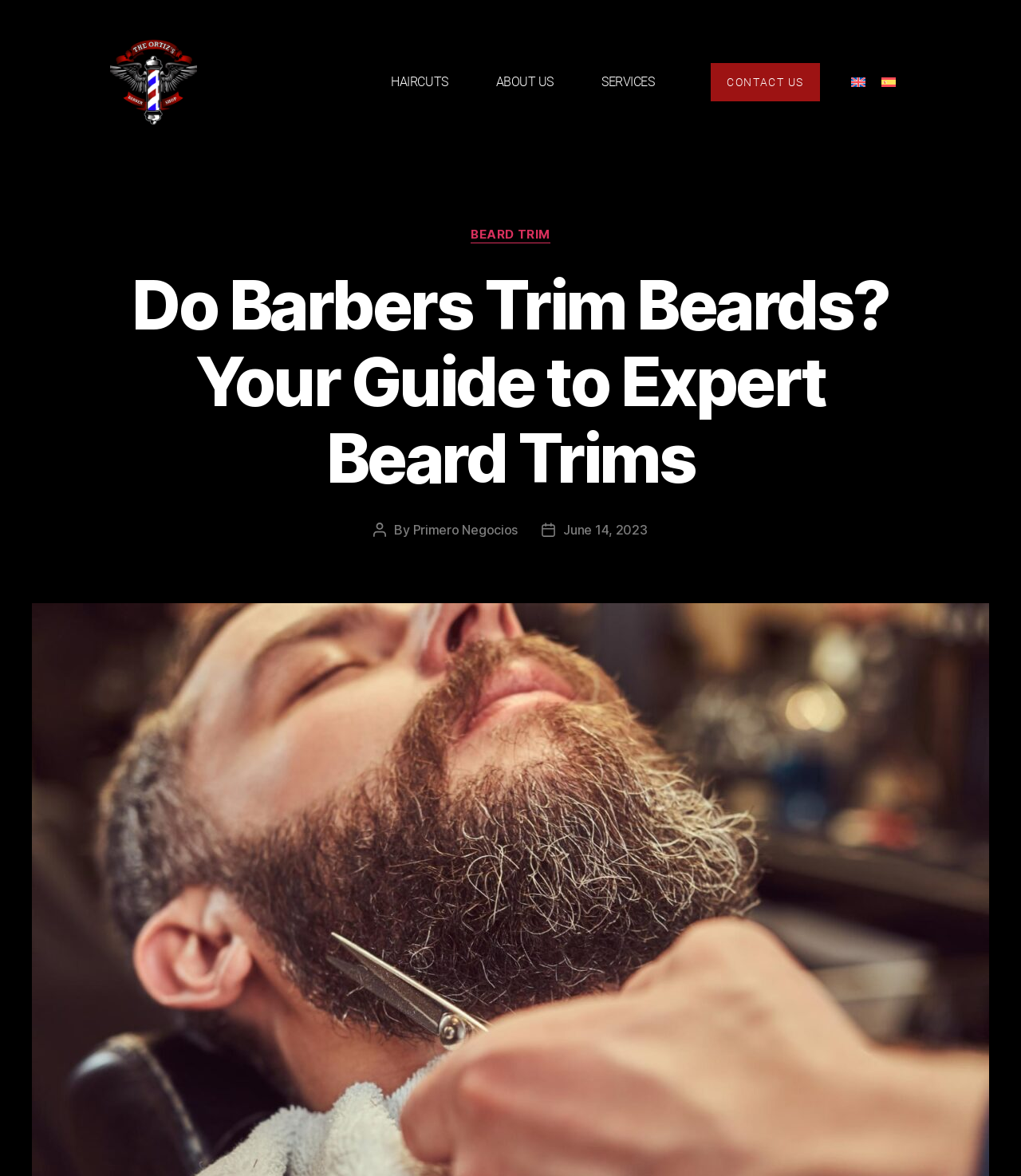Using the image as a reference, answer the following question in as much detail as possible:
How many language options are available?

I counted the number of language options by looking at the links 'English' and 'Spanish' at the top right corner of the webpage, each accompanied by a flag icon.